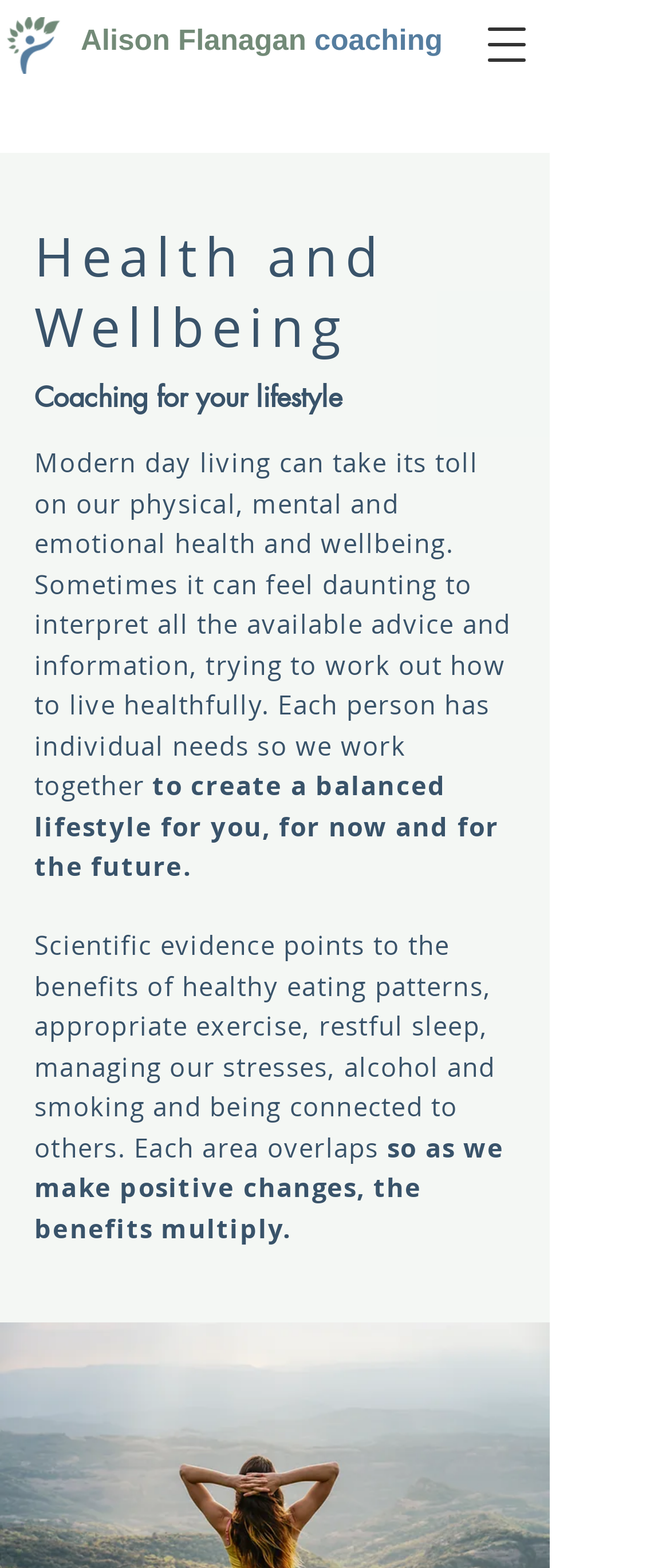Given the description Alison Flanagan, predict the bounding box coordinates of the UI element. Ensure the coordinates are in the format (top-left x, top-left y, bottom-right x, bottom-right y) and all values are between 0 and 1.

[0.121, 0.015, 0.469, 0.036]